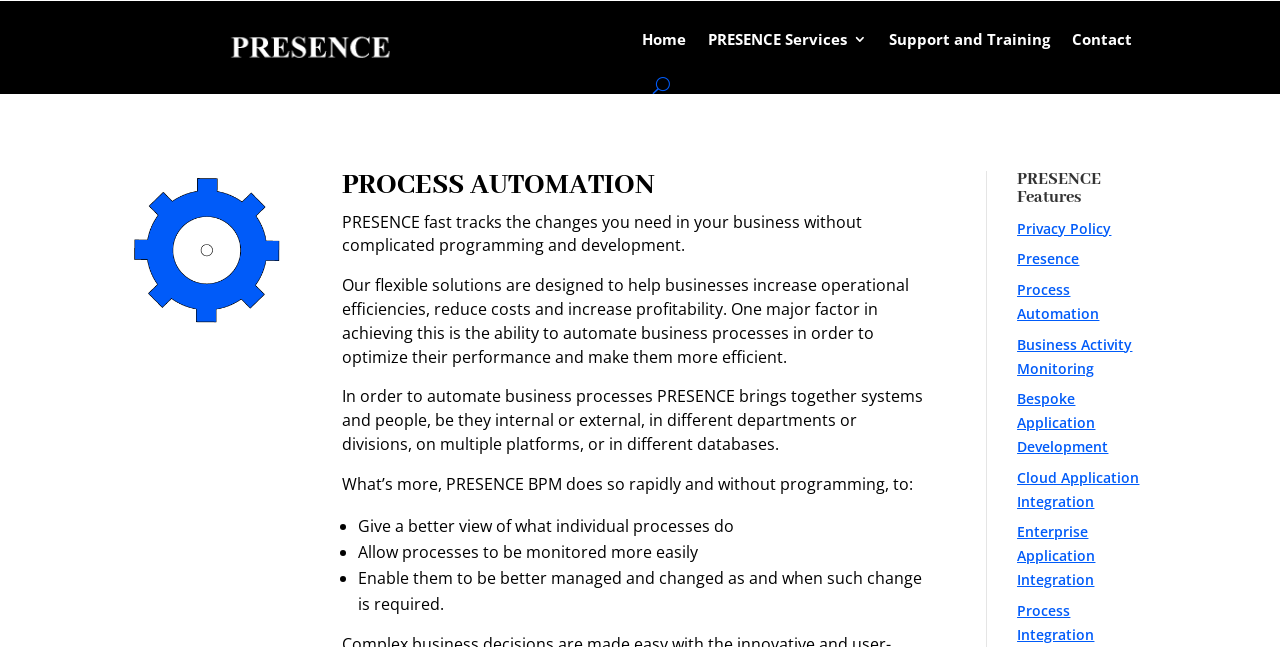What are the benefits of using PRESENCE?
Refer to the image and provide a one-word or short phrase answer.

Better view, monitoring, and management